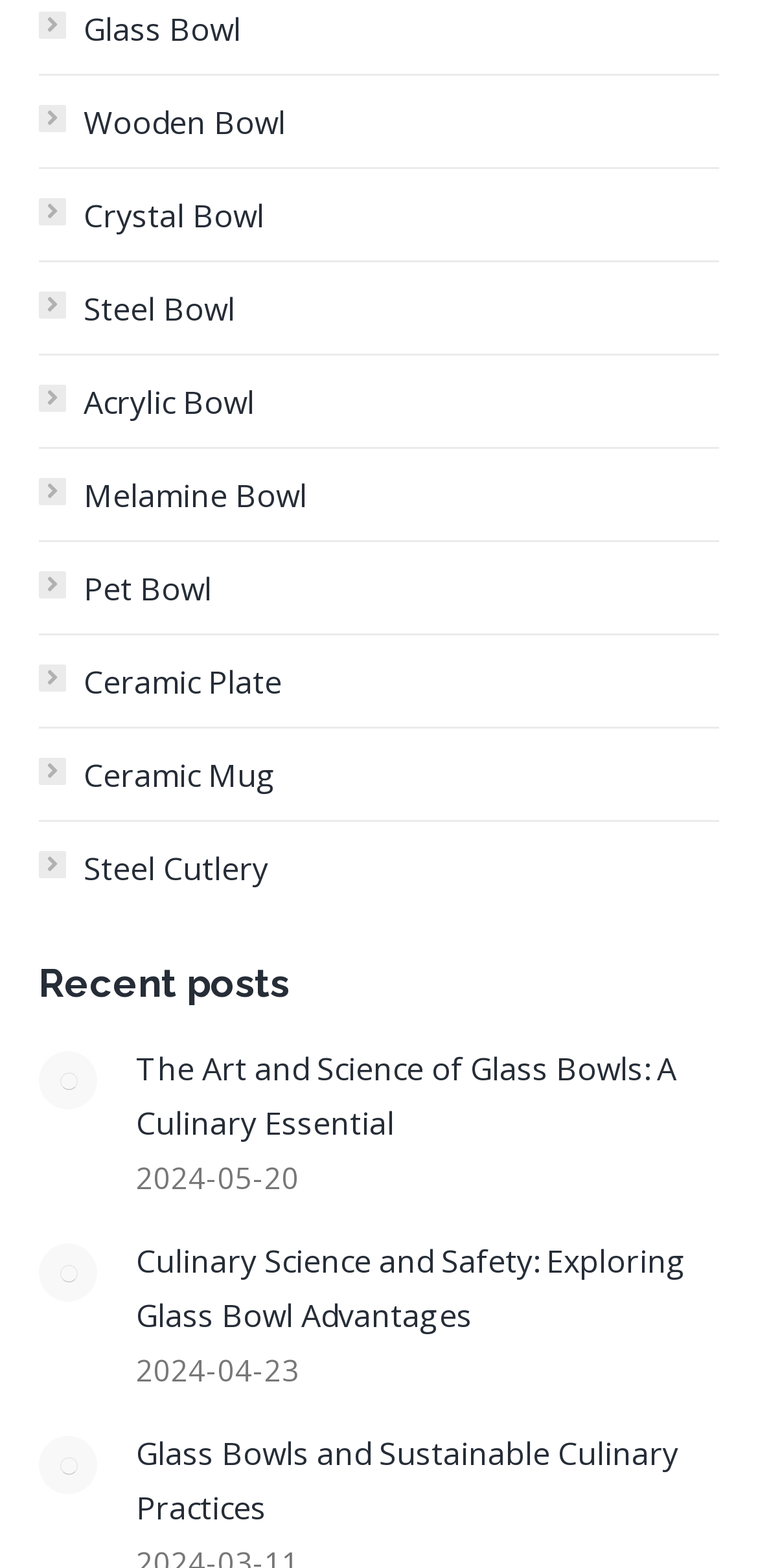Identify the bounding box coordinates for the element you need to click to achieve the following task: "Check the date of the post". Provide the bounding box coordinates as four float numbers between 0 and 1, in the form [left, top, right, bottom].

[0.179, 0.739, 0.395, 0.763]